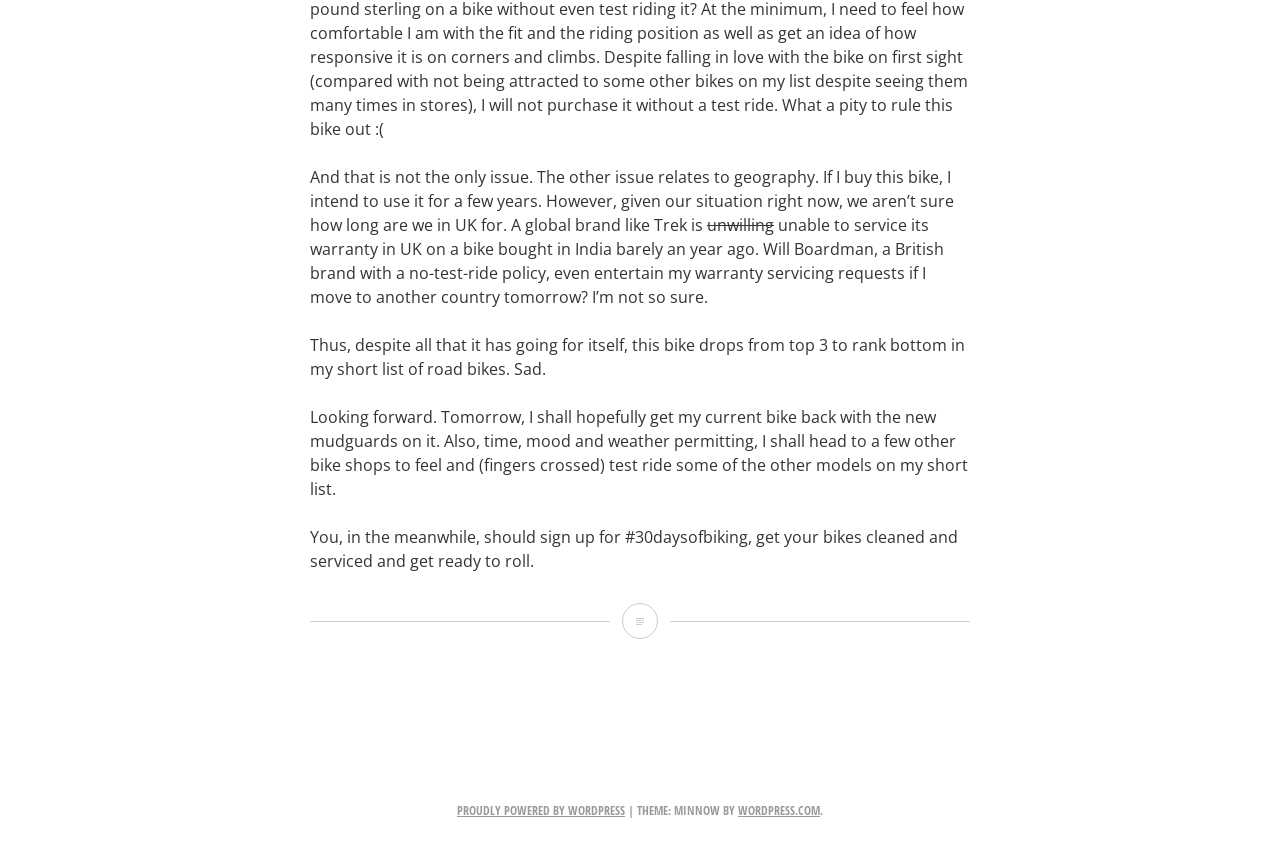What is the author's concern about the bike's warranty?
Based on the image, answer the question with as much detail as possible.

The author is concerned about the bike's warranty because they are unsure how long they will be in the UK and whether the brand will be able to service the warranty if they move to another country.